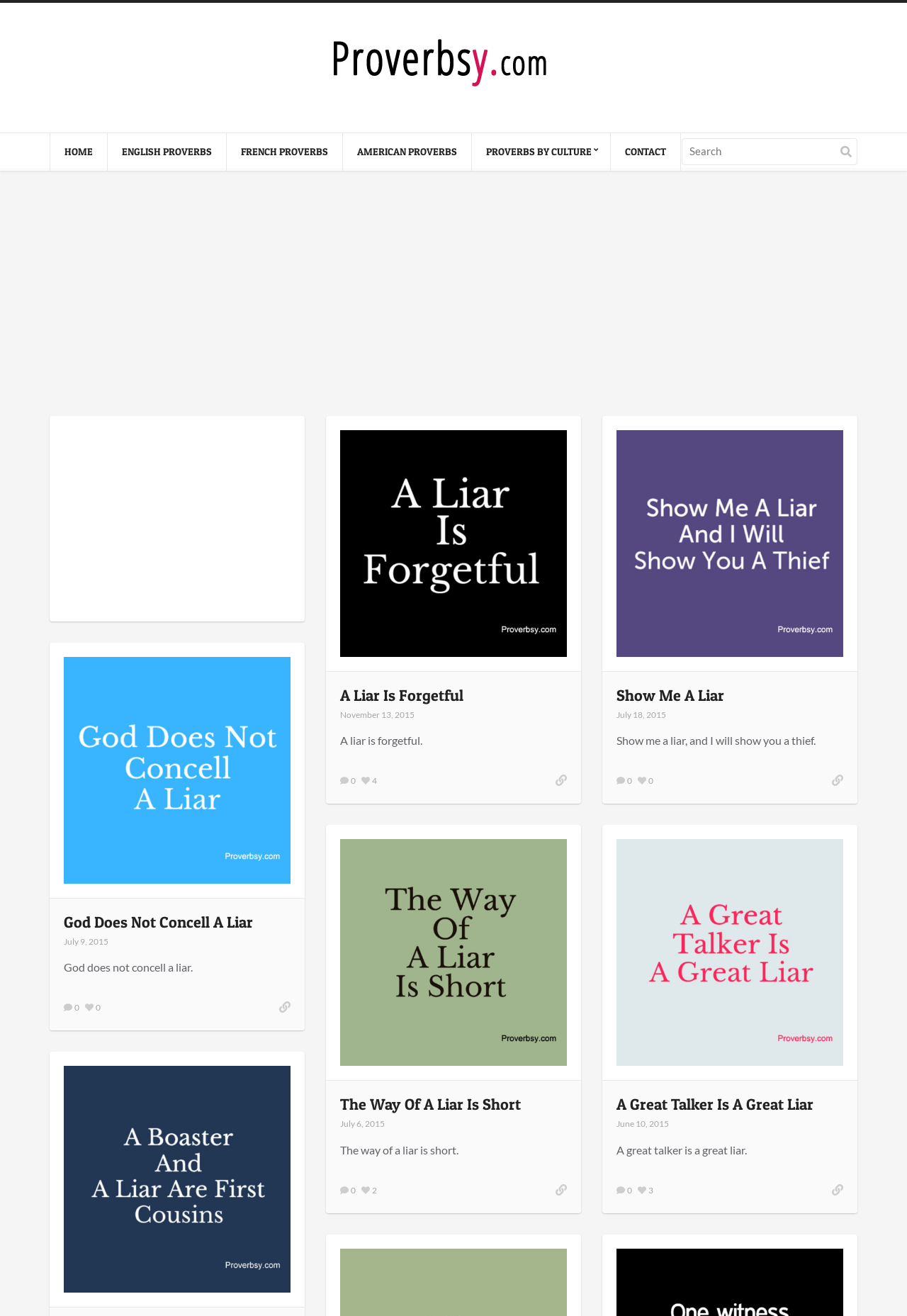Please specify the bounding box coordinates of the area that should be clicked to accomplish the following instruction: "Contact the website administrator". The coordinates should consist of four float numbers between 0 and 1, i.e., [left, top, right, bottom].

[0.673, 0.101, 0.75, 0.13]